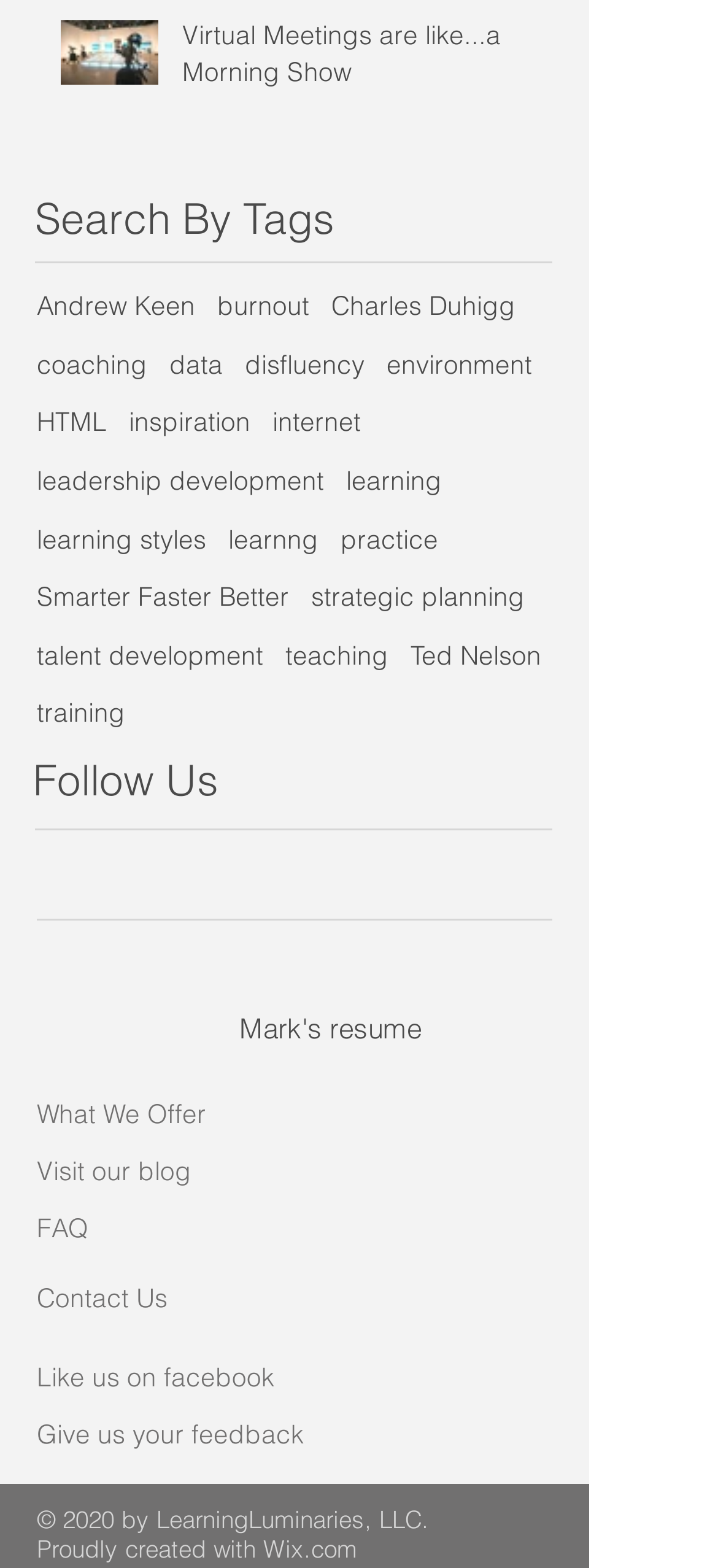Predict the bounding box coordinates of the area that should be clicked to accomplish the following instruction: "Visit our blog". The bounding box coordinates should consist of four float numbers between 0 and 1, i.e., [left, top, right, bottom].

[0.051, 0.735, 0.772, 0.76]